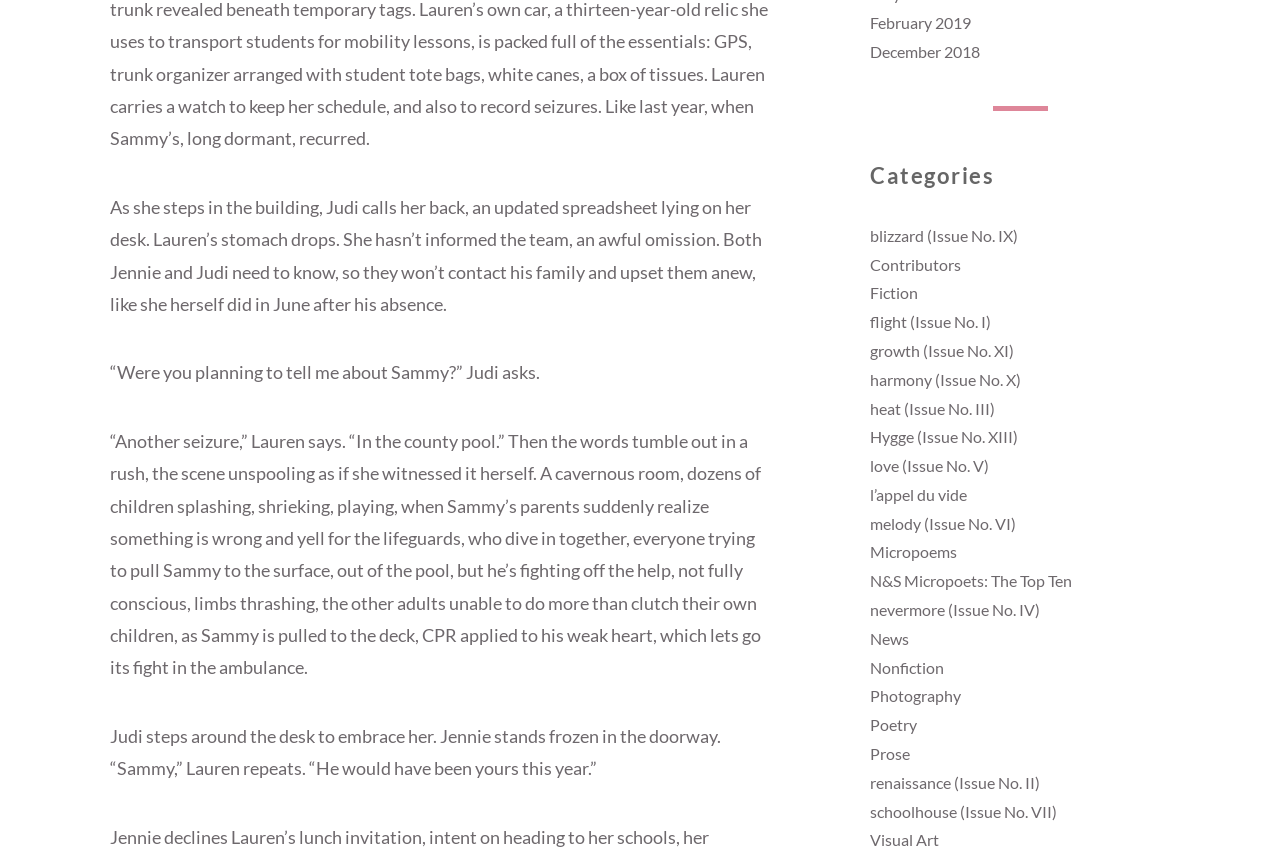Locate the bounding box coordinates of the area where you should click to accomplish the instruction: "Go to 'News'".

[0.68, 0.741, 0.71, 0.763]